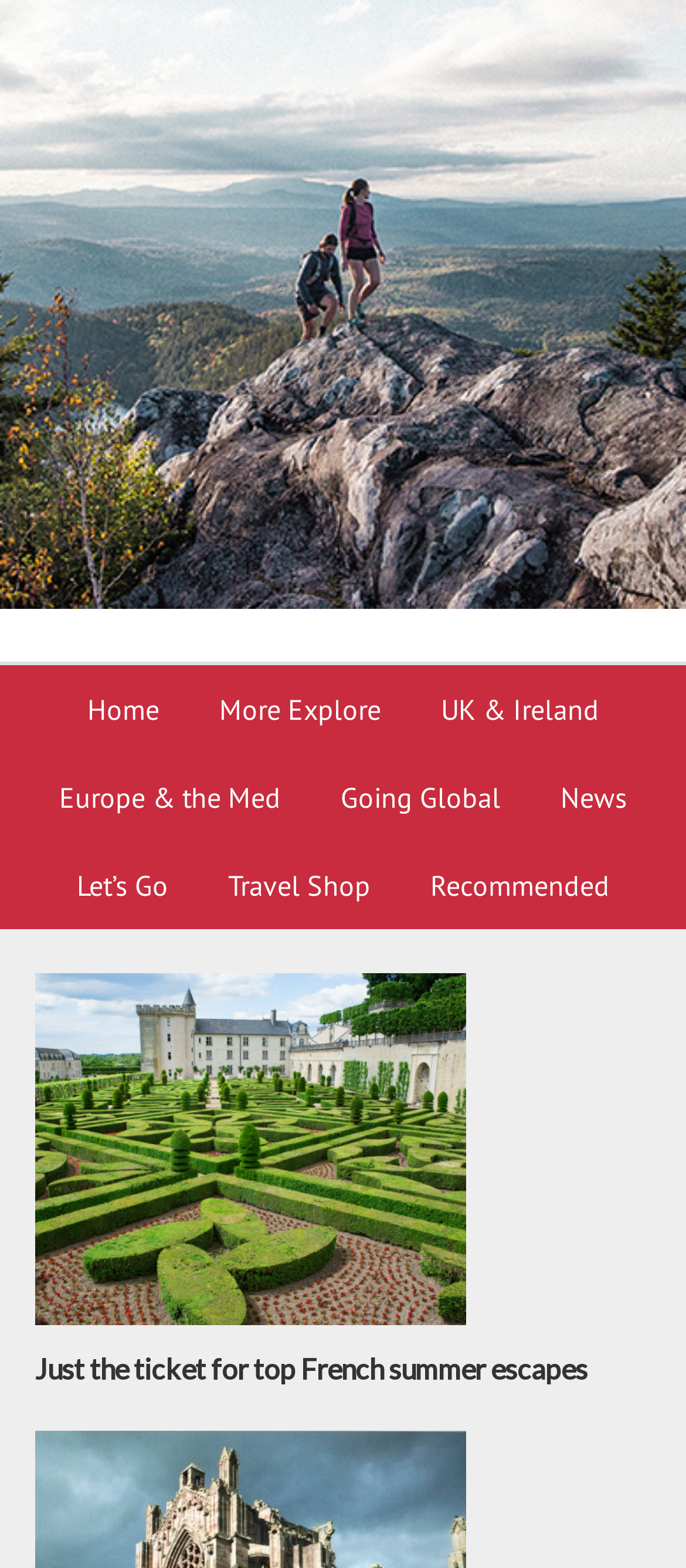Is there a 'Travel Shop' link on the webpage?
Give a one-word or short phrase answer based on the image.

Yes